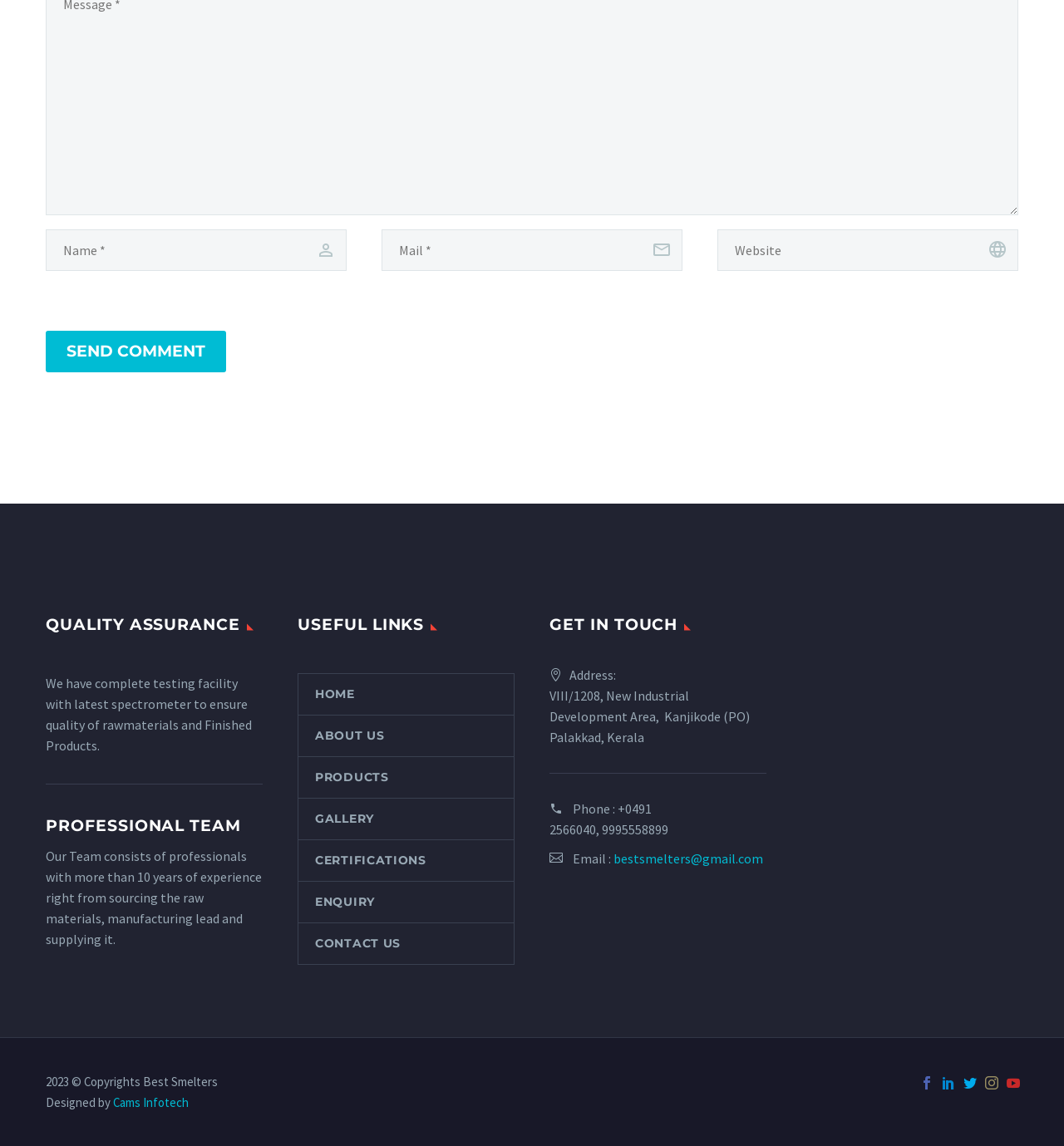What is the address of Best Smelters?
Can you provide a detailed and comprehensive answer to the question?

The address of Best Smelters is mentioned in the 'GET IN TOUCH' section, which is 'VIII/1208, New Industrial Development Area, Kanjikode (PO), Palakkad, Kerala'.